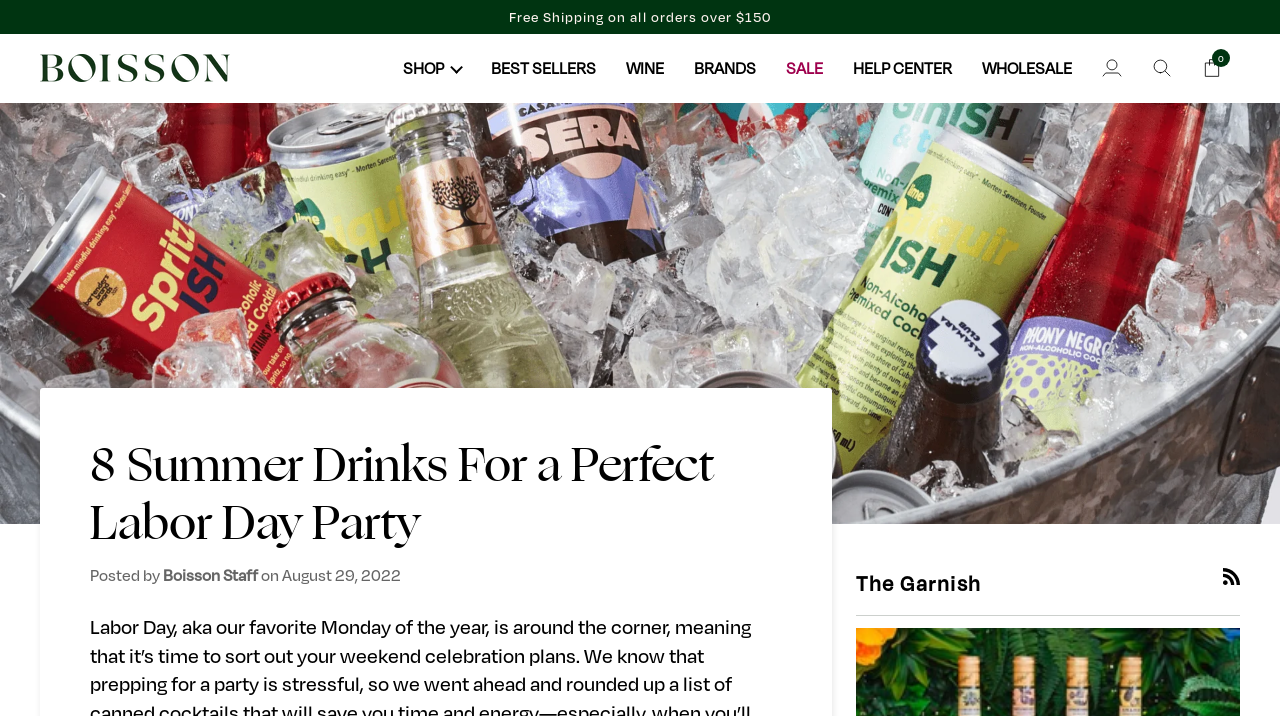What is the minimum order amount for free shipping?
Please provide a single word or phrase based on the screenshot.

150